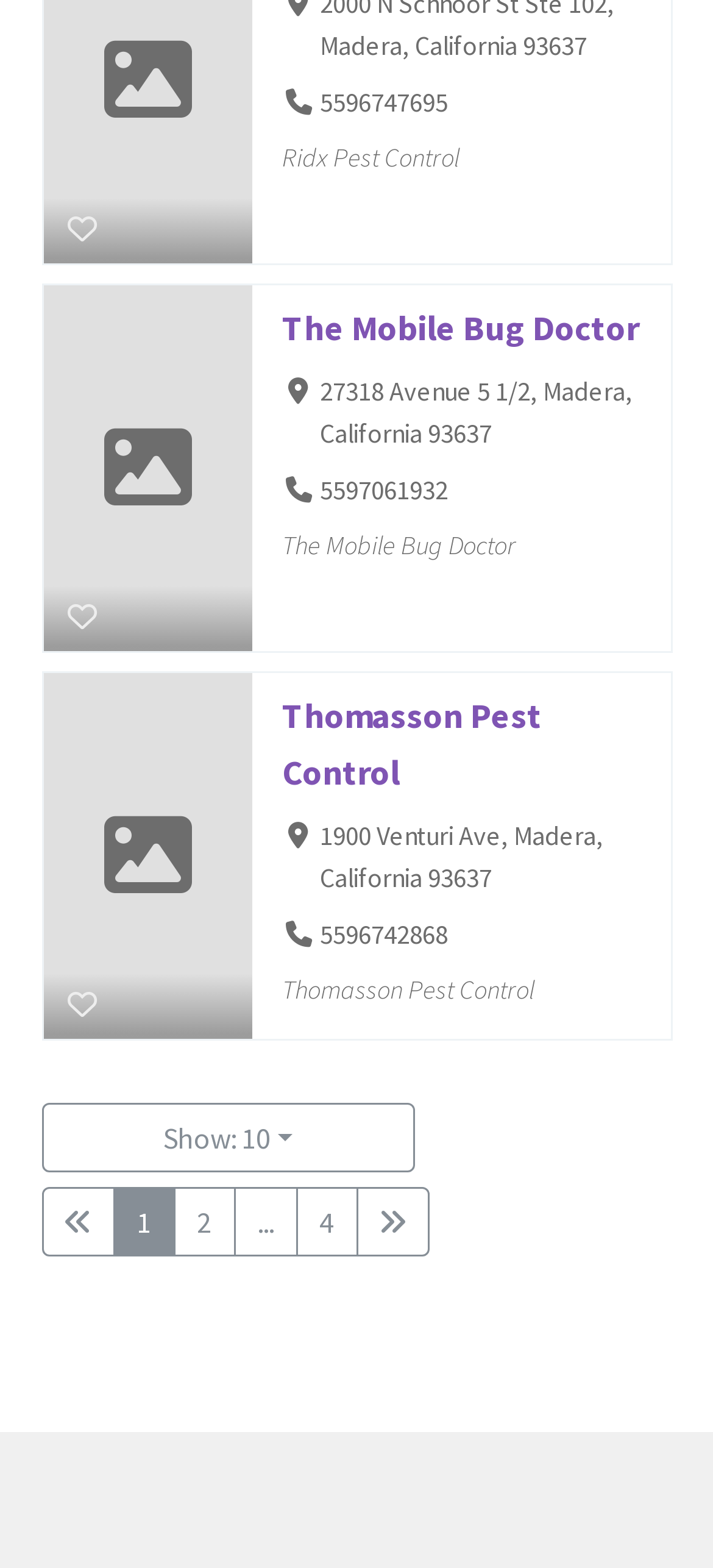What is the phone number of Ridx Pest Control?
Please respond to the question with as much detail as possible.

I found the phone number of Ridx Pest Control by looking at the StaticText element with the text '5596747695' which is located near the 'Ridx Pest Control' text.